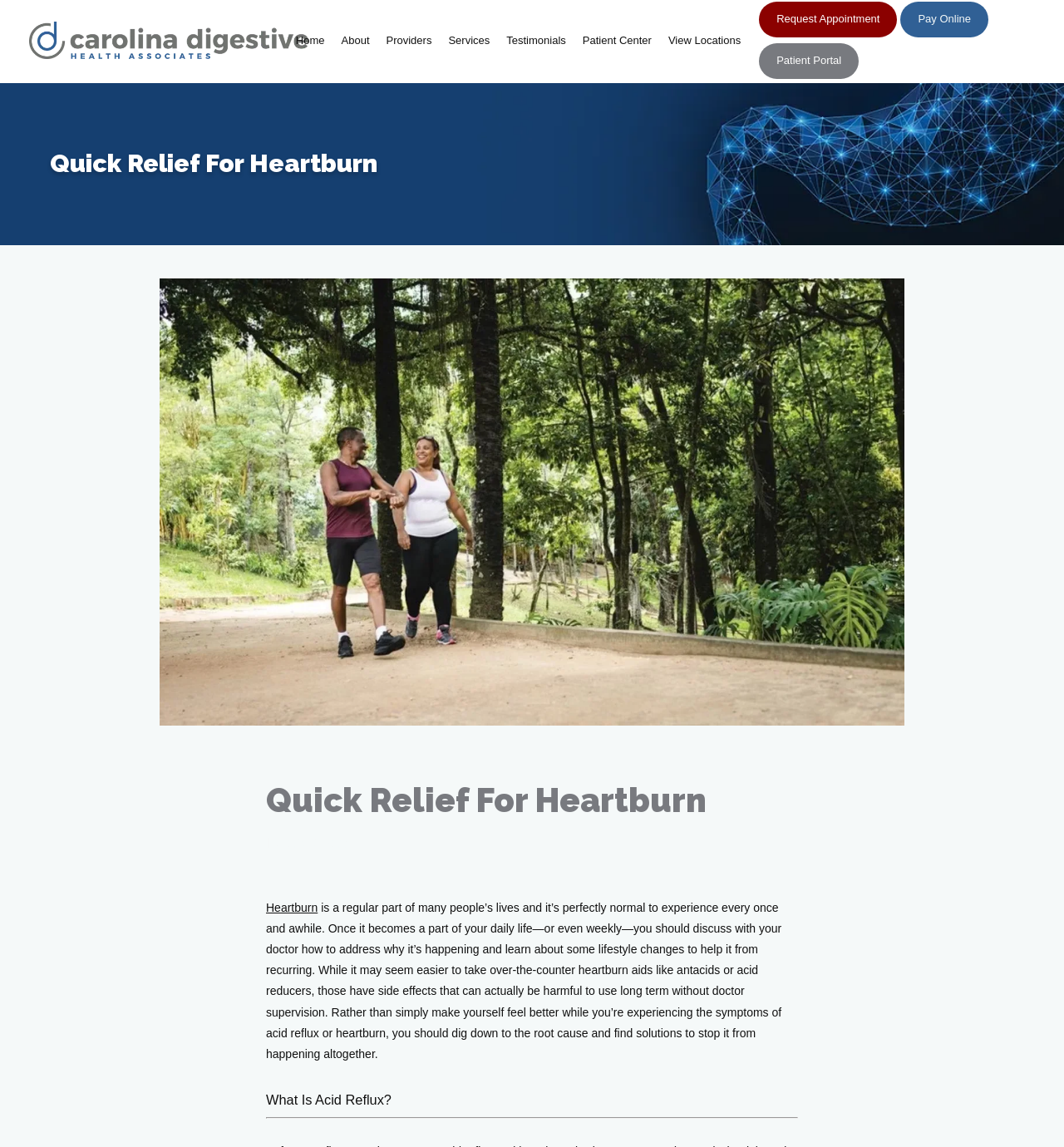Indicate the bounding box coordinates of the element that needs to be clicked to satisfy the following instruction: "Click the Home link". The coordinates should be four float numbers between 0 and 1, i.e., [left, top, right, bottom].

[0.278, 0.03, 0.305, 0.041]